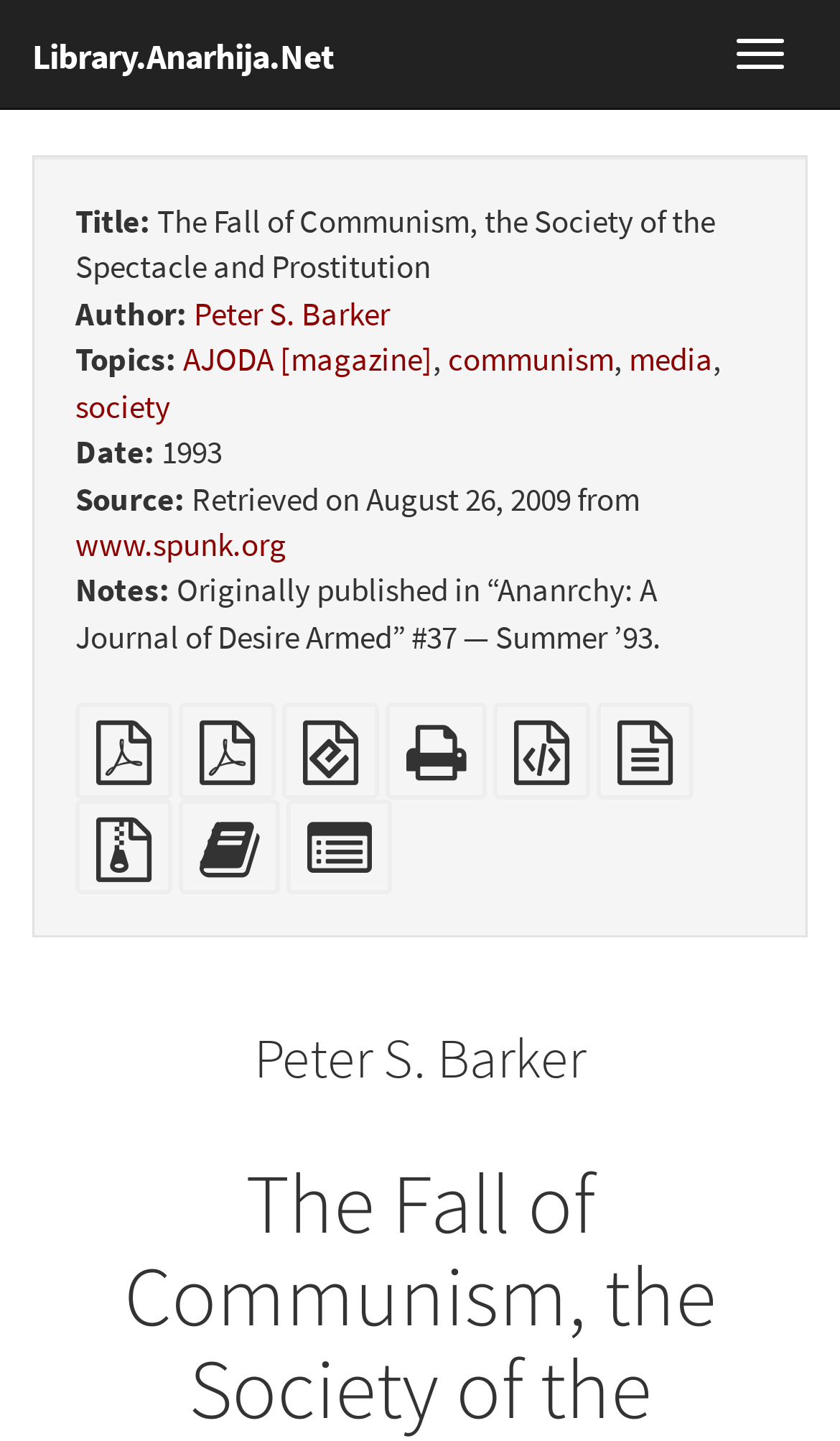What is the title of the article?
Answer the question using a single word or phrase, according to the image.

The Fall of Communism, the Society of the Spectacle and Prostitution